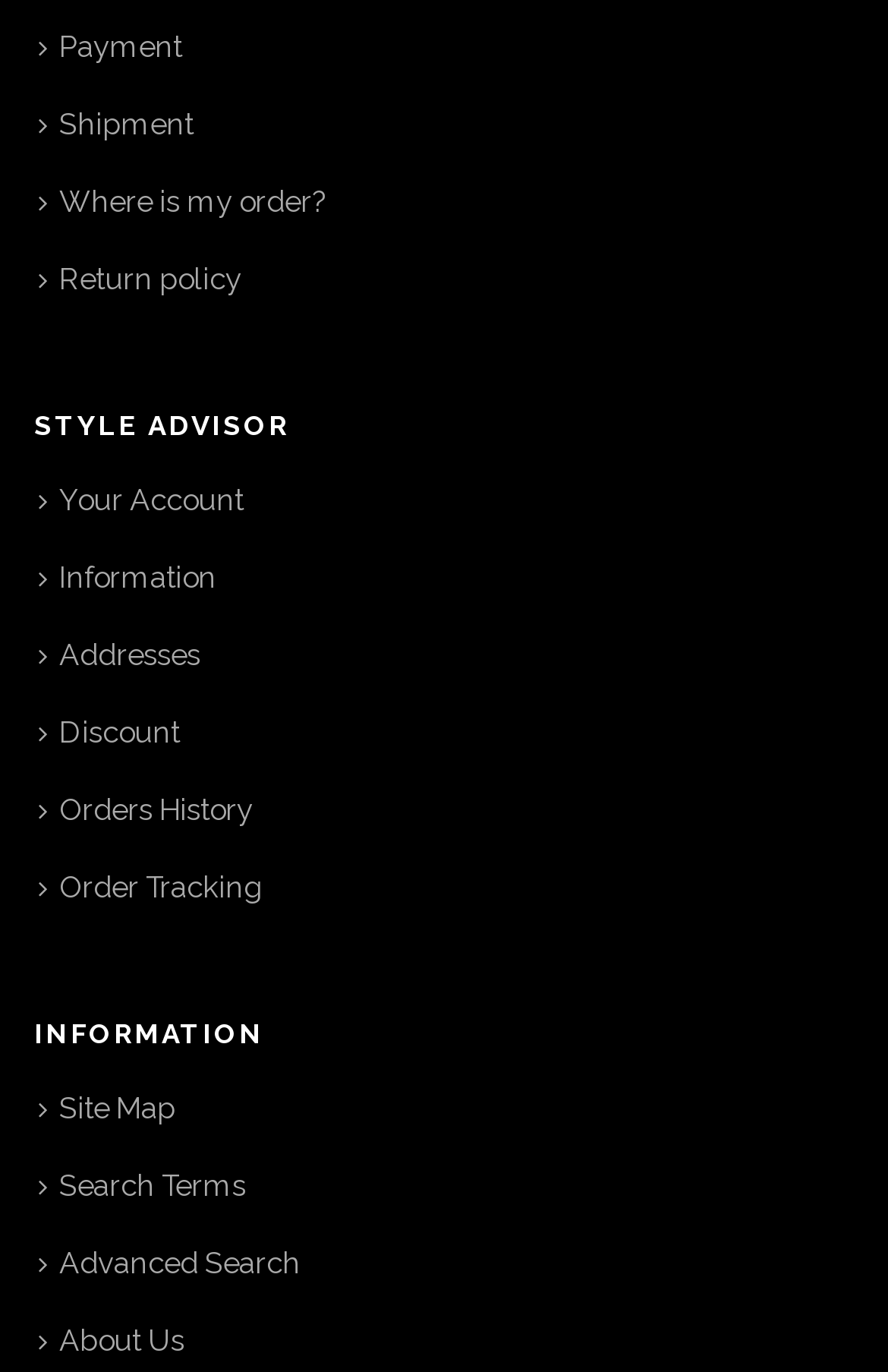Use a single word or phrase to answer this question: 
What is the last link in the INFORMATION section?

About Us